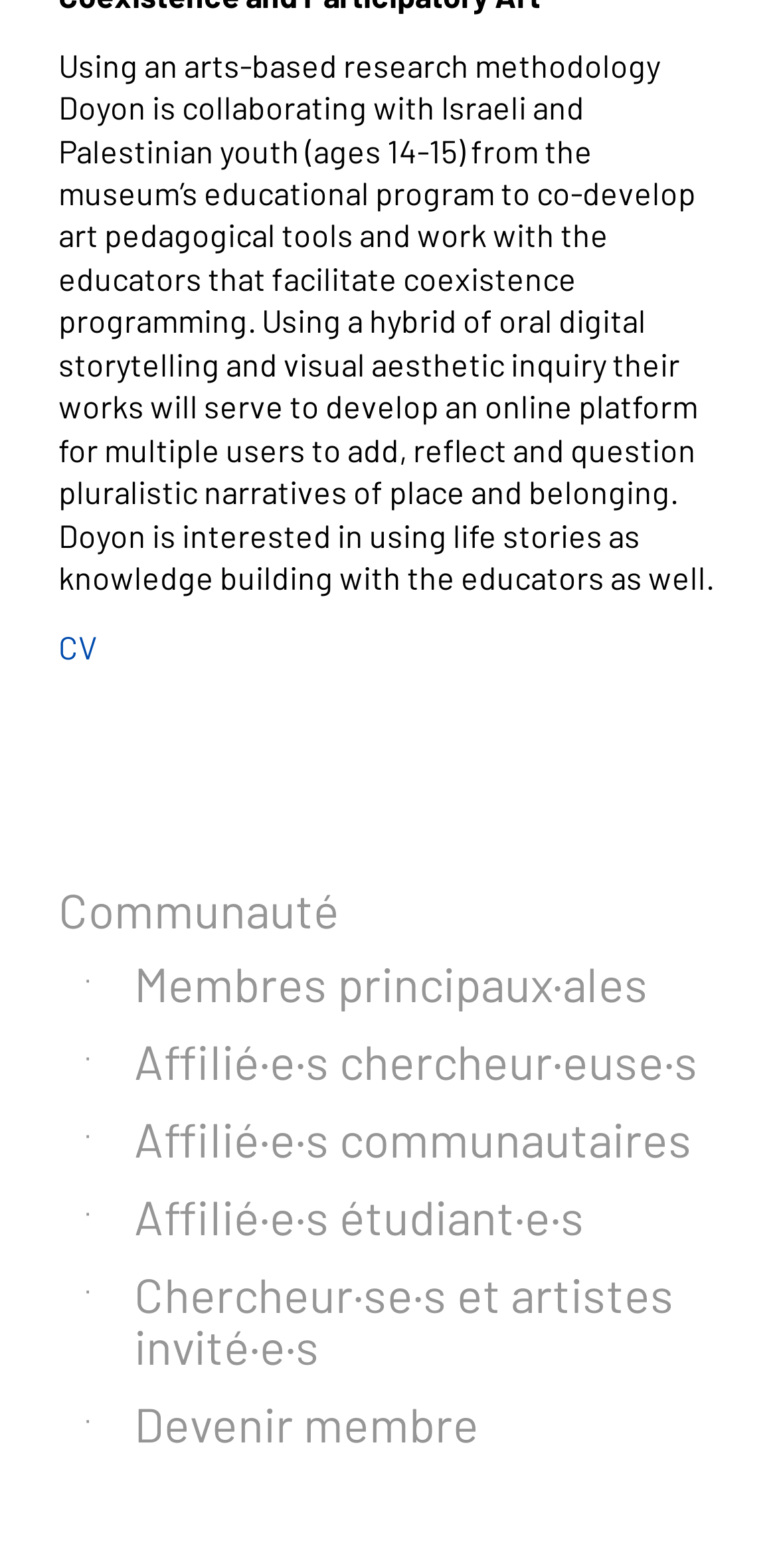Could you provide the bounding box coordinates for the portion of the screen to click to complete this instruction: "View CV"?

[0.075, 0.4, 0.124, 0.424]